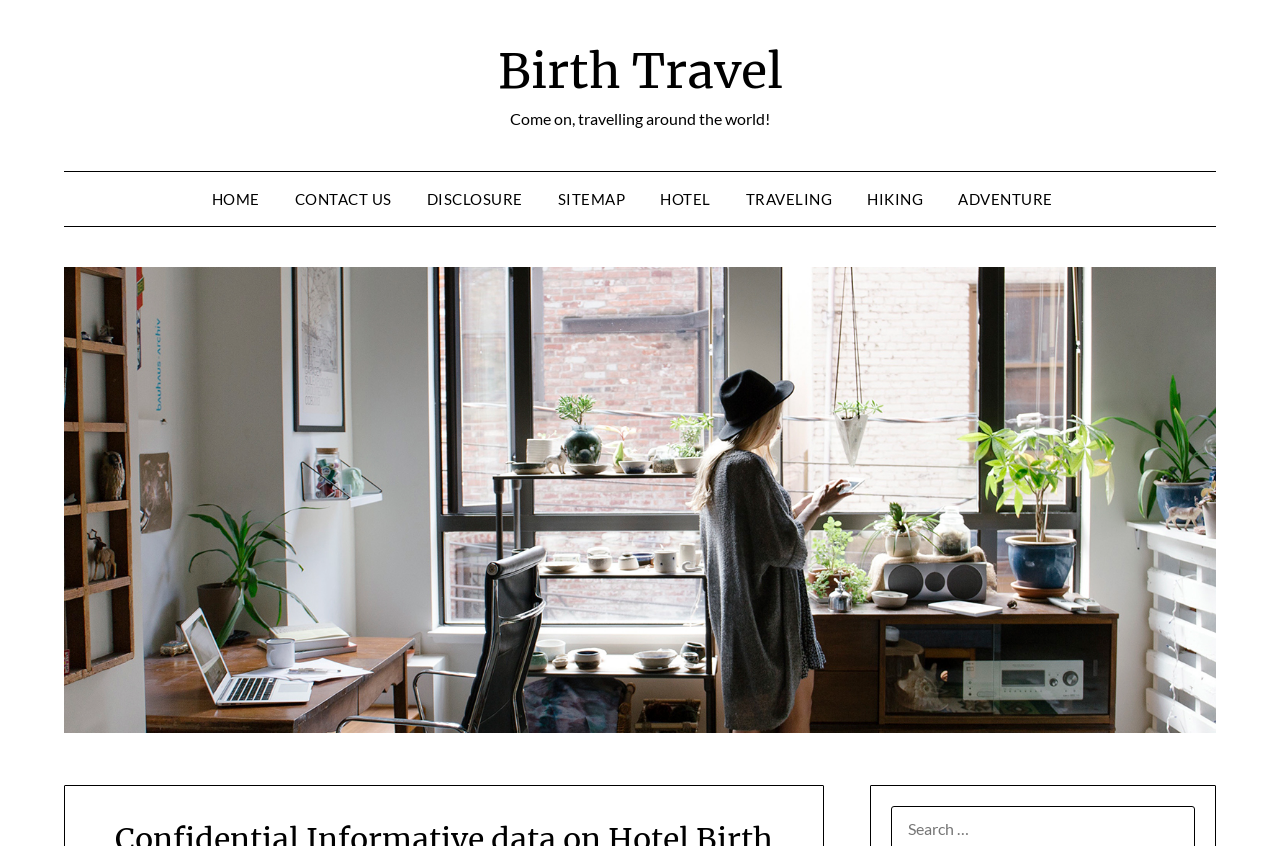Please determine the headline of the webpage and provide its content.

Confidential Informative data on Hotel Birth That Only The Experts Know Exist